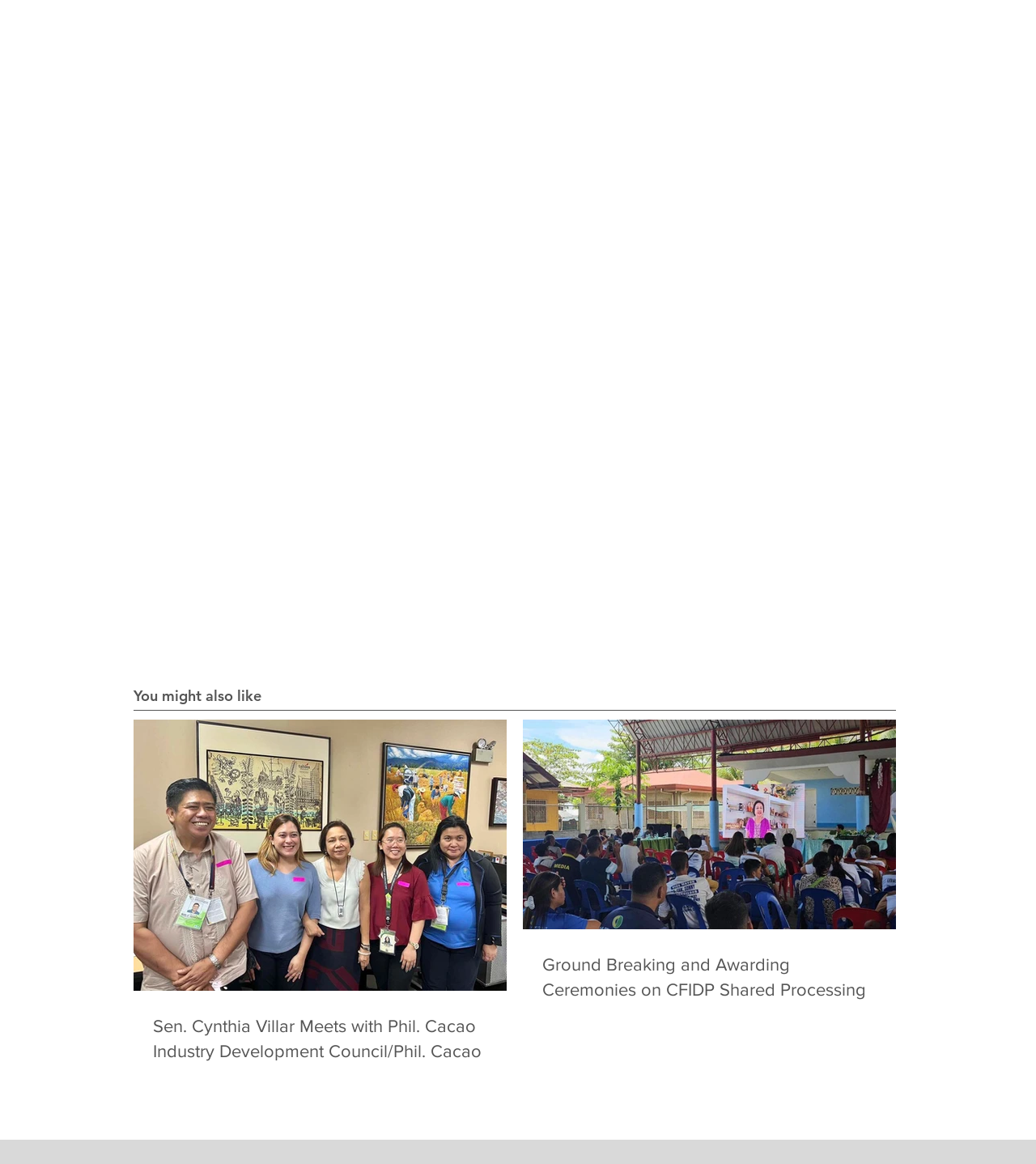What is the purpose of the region on the page?
From the image, respond using a single word or phrase.

Post list